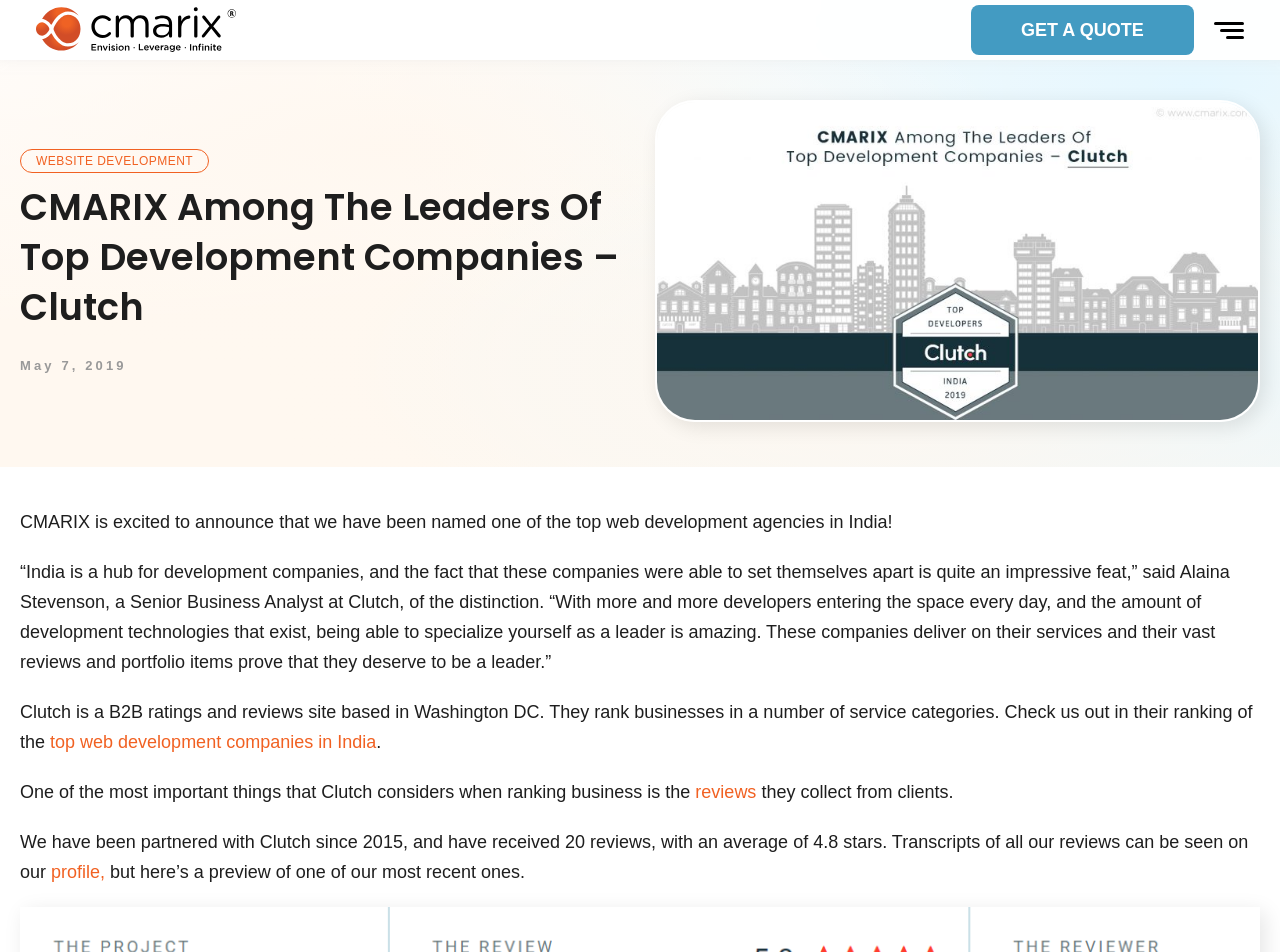Show the bounding box coordinates for the HTML element described as: "Get A Quote".

[0.759, 0.005, 0.933, 0.058]